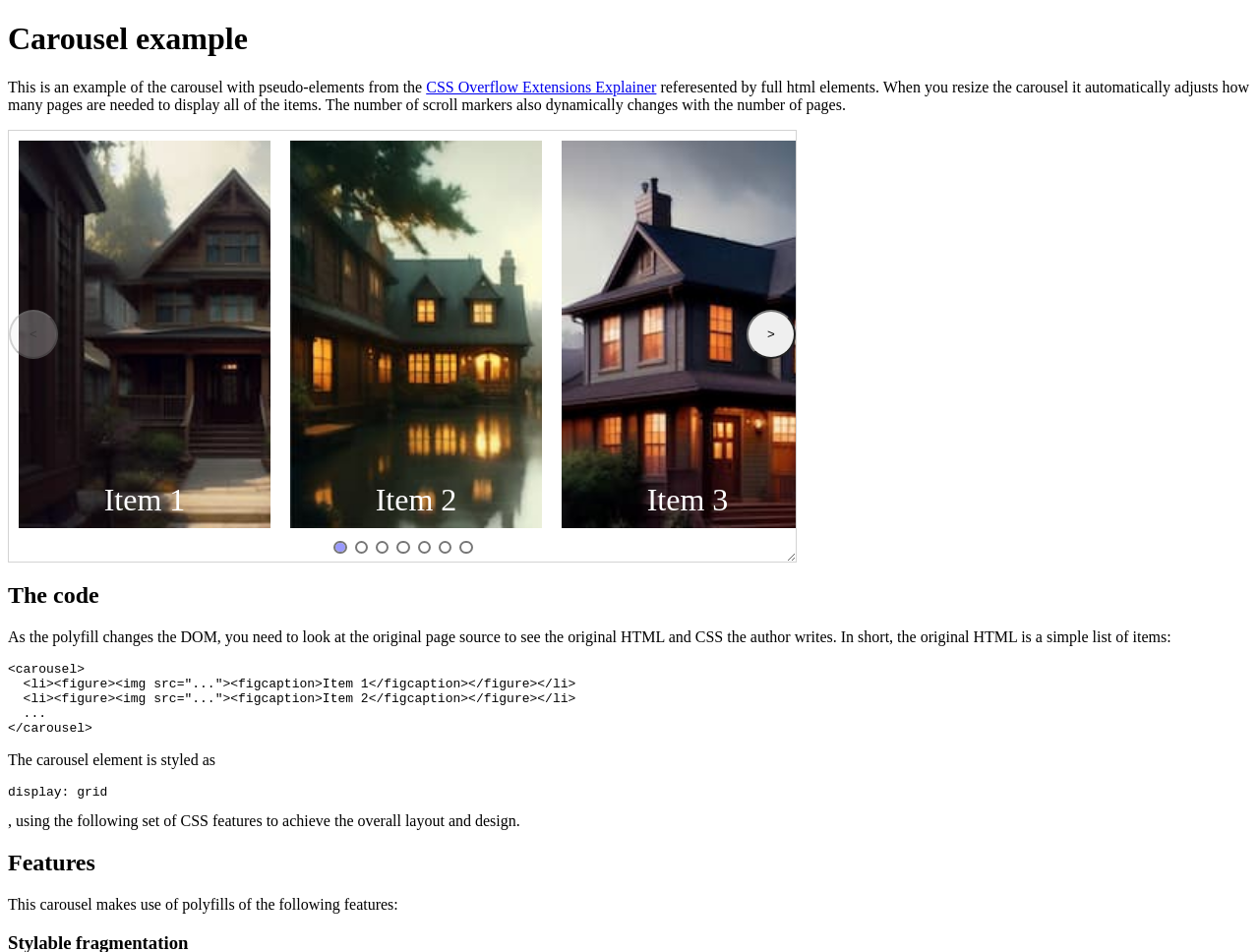What is the function of the '<' and '>' buttons?
Give a thorough and detailed response to the question.

The '<' and '>' buttons are likely used for navigation, allowing the user to move between the different pages of the carousel.